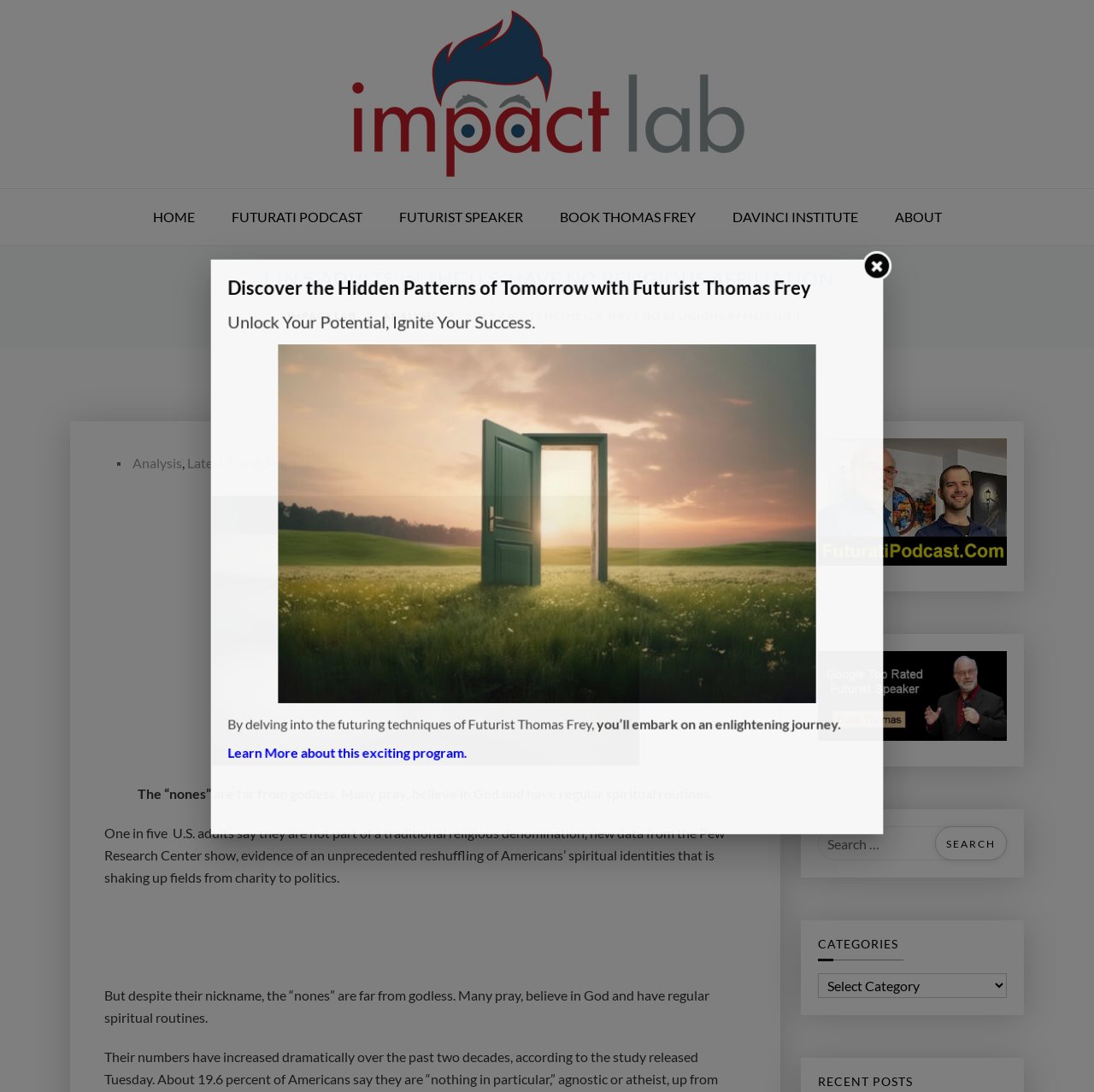What is the text of the first heading on the webpage?
Please use the visual content to give a single word or phrase answer.

1 IN 5 ADULTS IN THE U.S. HAVE NO RELIGIOUS AFFILIATION